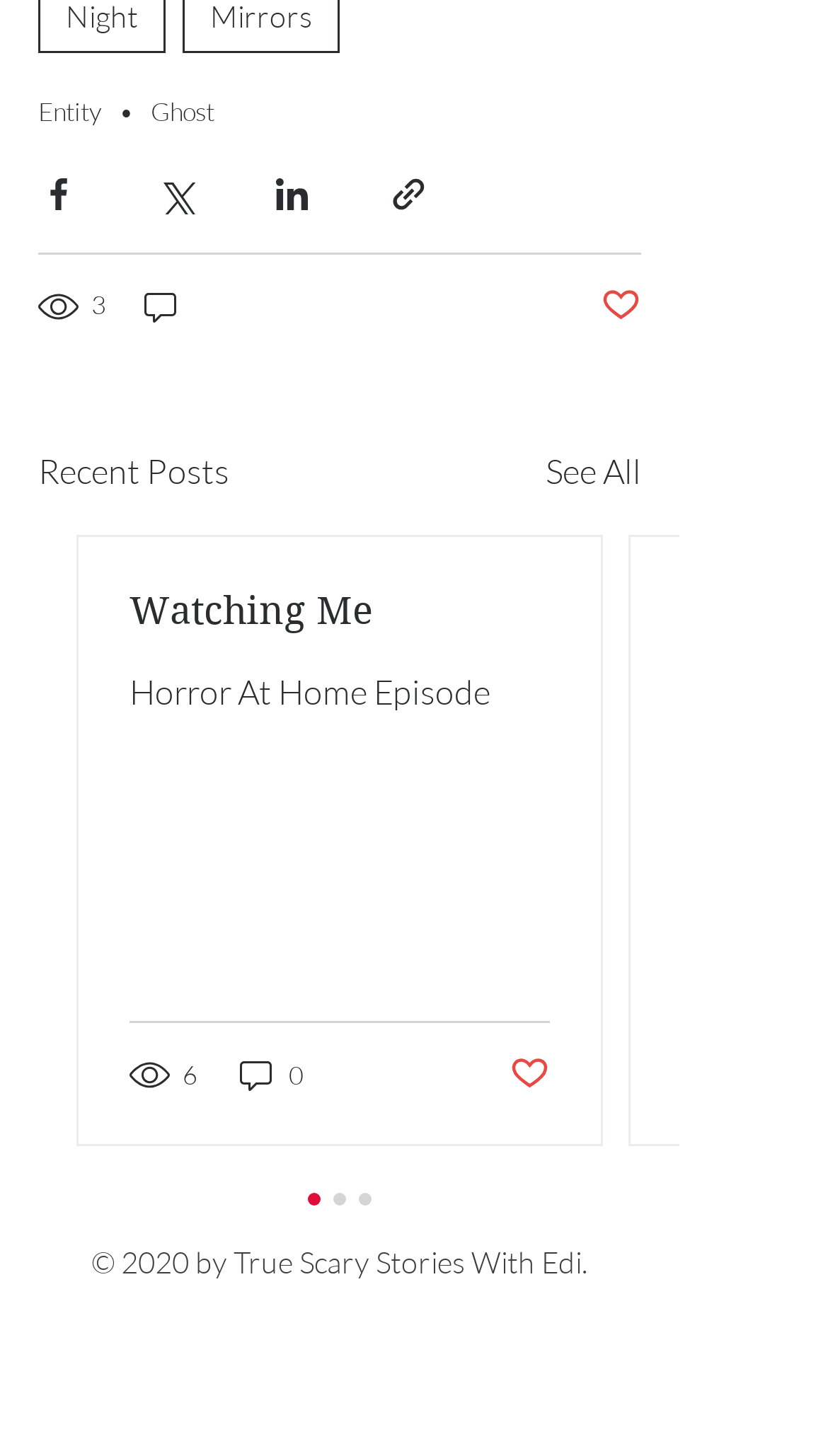Locate the UI element described by CAREER in the provided webpage screenshot. Return the bounding box coordinates in the format (top-left x, top-left y, bottom-right x, bottom-right y), ensuring all values are between 0 and 1.

None